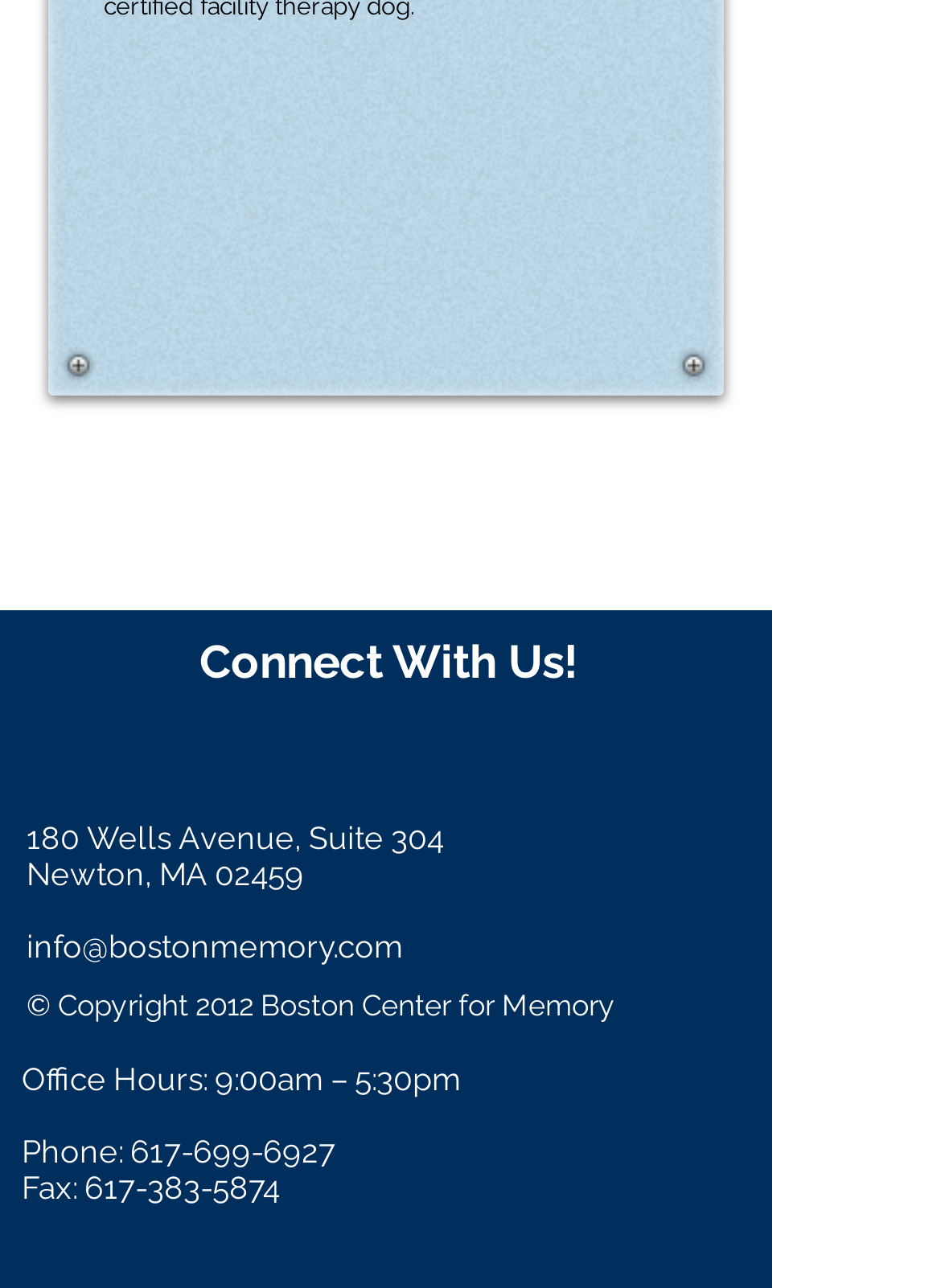What are the office hours of Boston Center for Memory?
Answer with a single word or phrase, using the screenshot for reference.

9:00am – 5:30pm